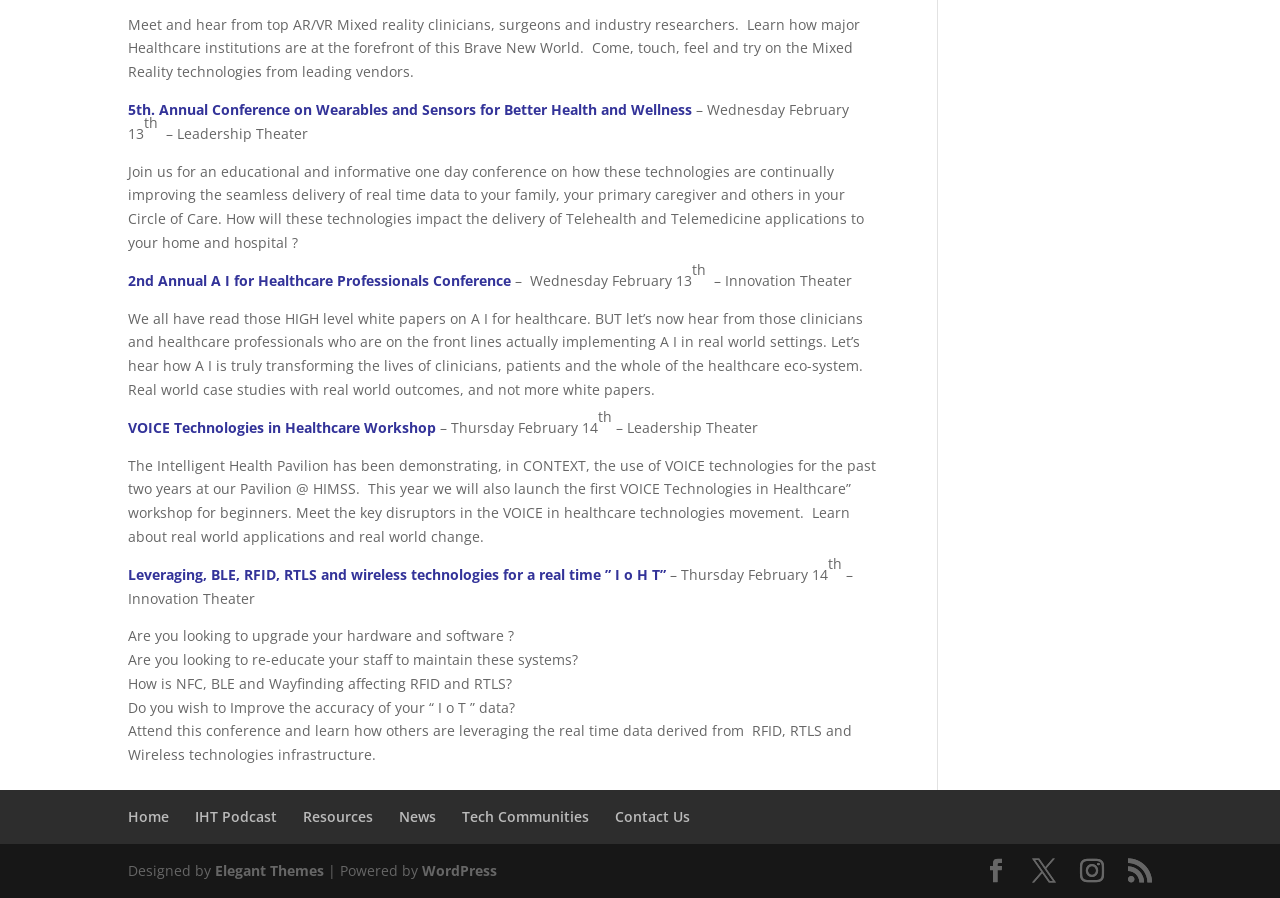Identify the bounding box for the UI element described as: "Home". Ensure the coordinates are four float numbers between 0 and 1, formatted as [left, top, right, bottom].

[0.1, 0.899, 0.132, 0.92]